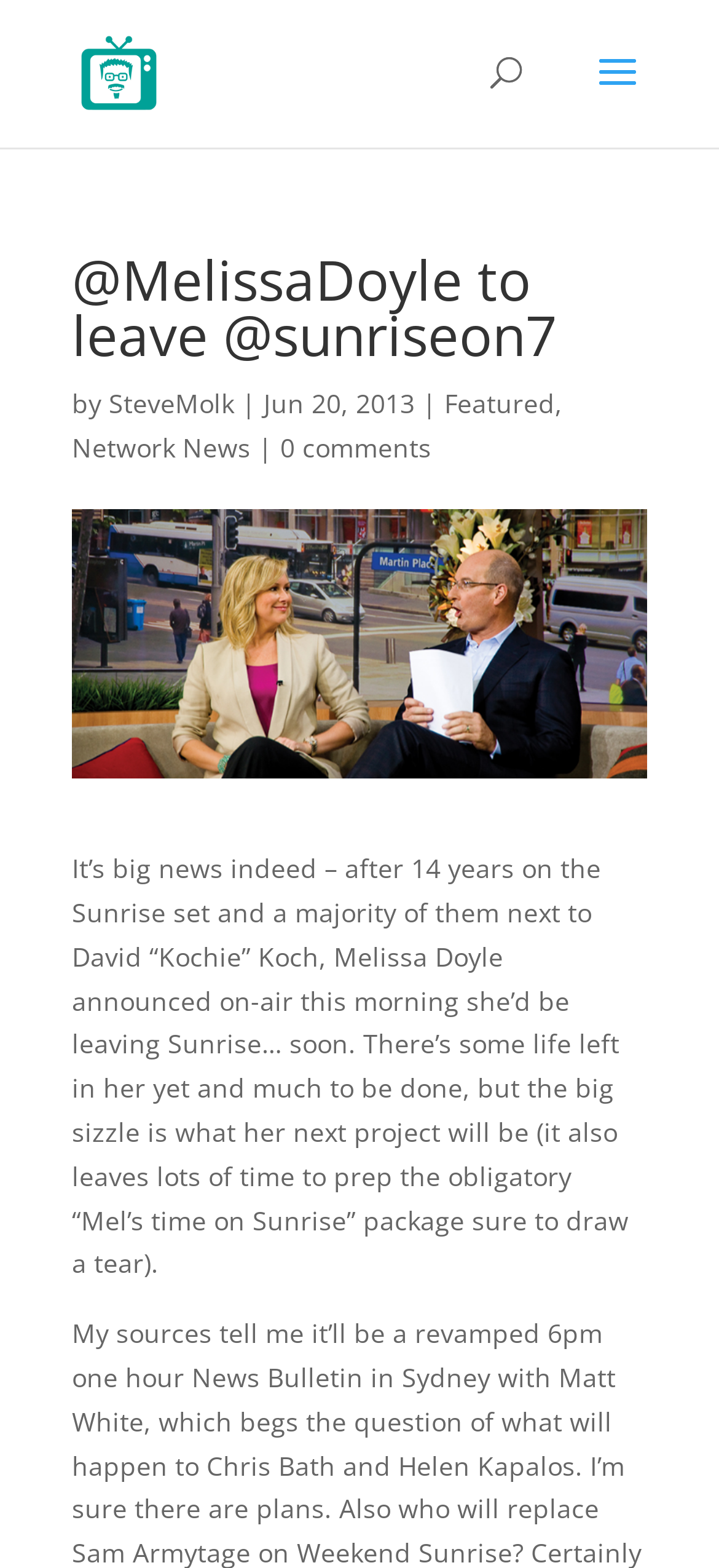What is the date of the article?
Using the picture, provide a one-word or short phrase answer.

Jun 20, 2013